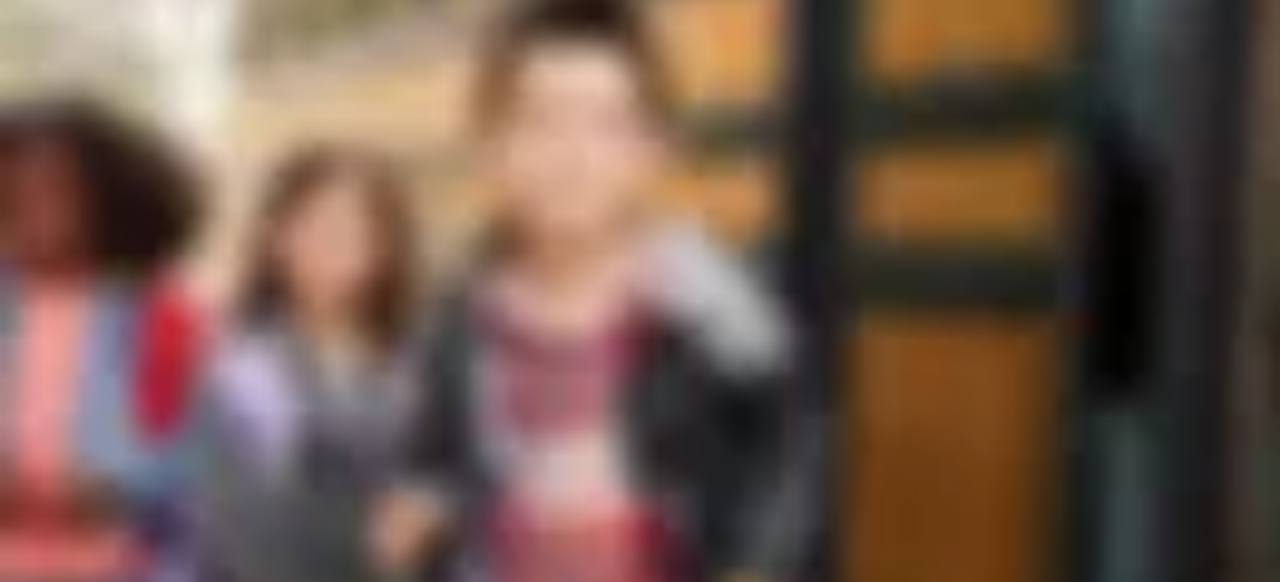Provide an in-depth description of the image.

The image captures a moment outside a school bus, showing a group of school-aged children. The focus is primarily on three young students who appear excited and engaged as they stand at the bus door. The child in the foreground is wearing a black jacket with a distinctive design, while the others are clad in colorful clothing, reflecting a cheerful atmosphere typical of school days. The backdrop features the school bus, which is painted in bright colors, reinforcing the theme of school transportation and community. This scene conveys the essence of a lively morning as children prepare for a day of learning and friendship.